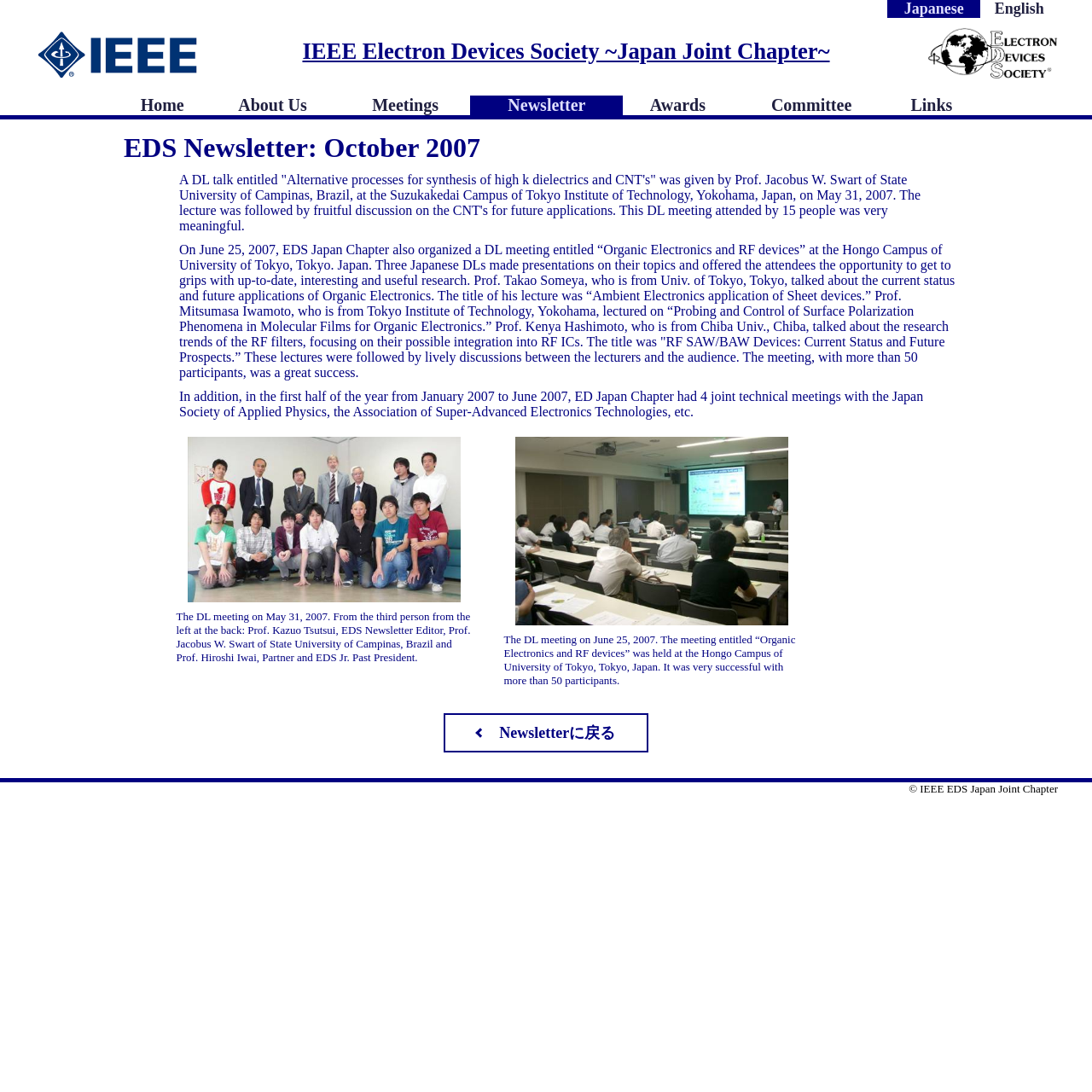Locate the bounding box coordinates of the area to click to fulfill this instruction: "View the DL meeting on May 31, 2007". The bounding box should be presented as four float numbers between 0 and 1, in the order [left, top, right, bottom].

[0.172, 0.54, 0.422, 0.554]